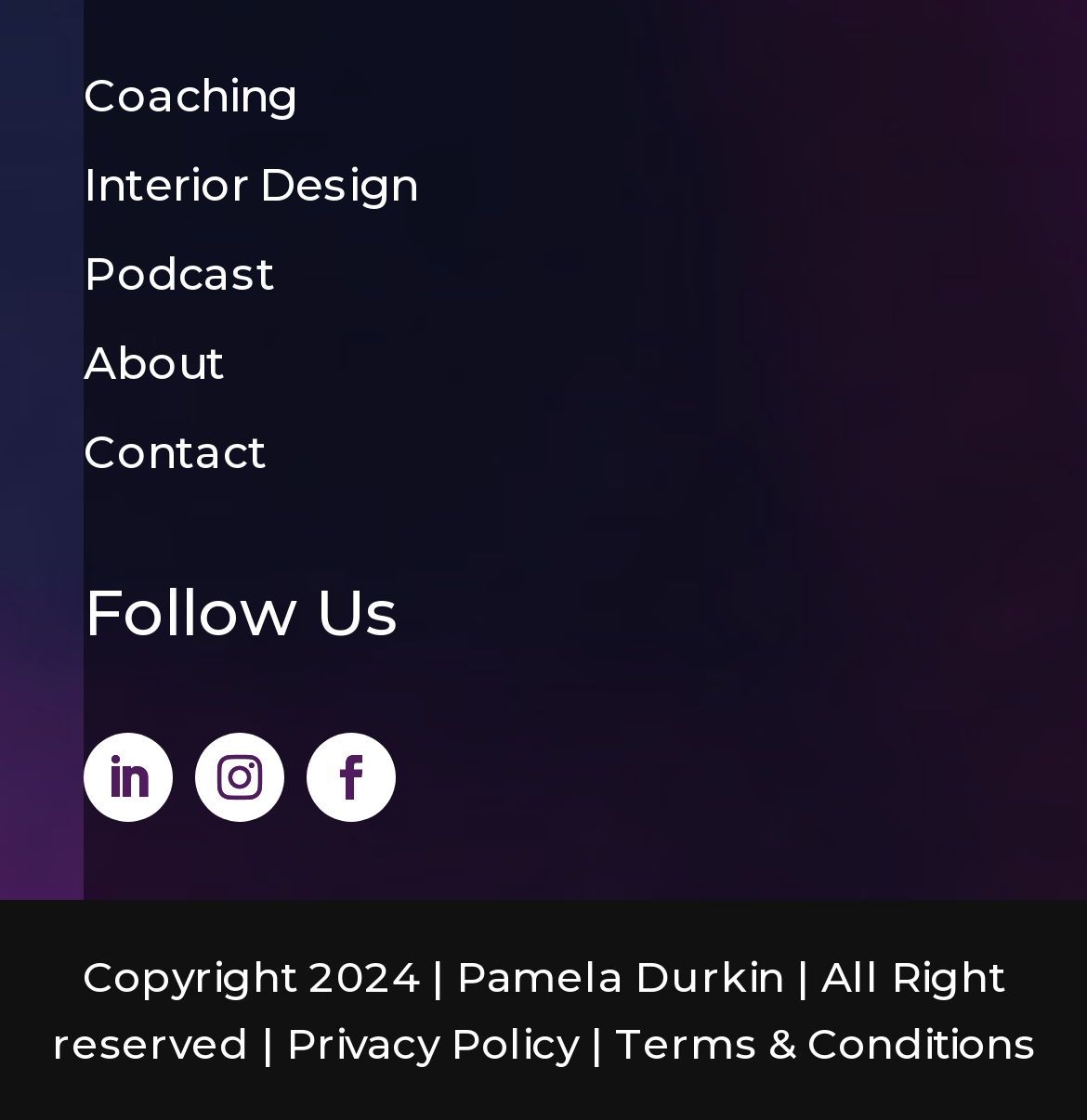Please specify the bounding box coordinates of the element that should be clicked to execute the given instruction: 'Click on Coaching'. Ensure the coordinates are four float numbers between 0 and 1, expressed as [left, top, right, bottom].

[0.077, 0.047, 0.949, 0.127]